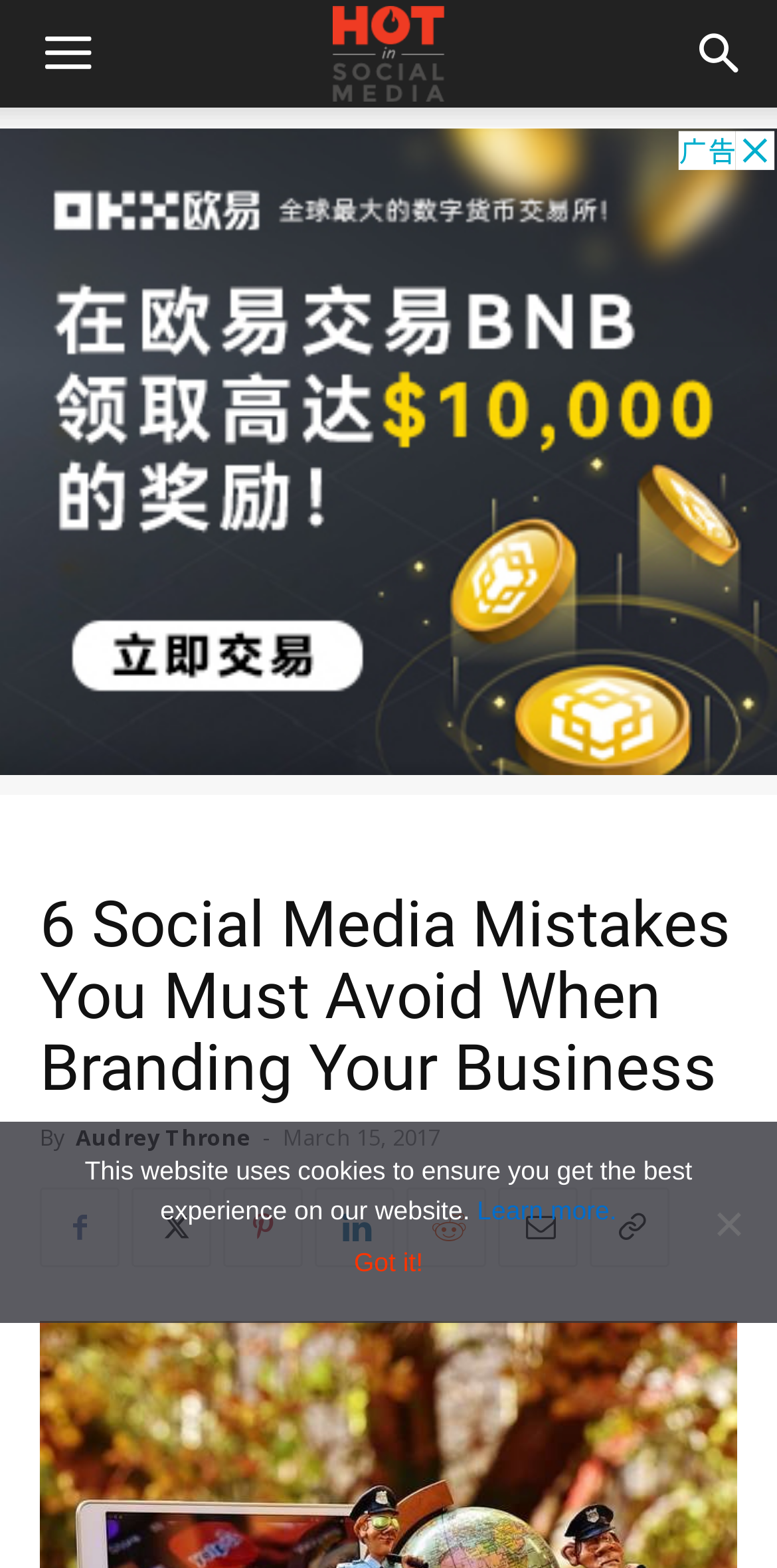Create a full and detailed caption for the entire webpage.

This webpage is about social media mistakes that brands should avoid. At the top left, there is a "Menu" button, and at the top right, there is a "Search" button. Below these buttons, there is a layout table that occupies most of the page. 

Within the layout table, there is an advertisement iframe that spans the full width of the table. Below the advertisement, there is a header section that contains the title "6 Social Media Mistakes You Must Avoid When Branding Your Business" in a large font. The title is followed by the author's name, "Audrey Throne", and the publication date, "March 15, 2017". 

Below the header section, there are six social media links, each represented by an icon, arranged horizontally. These links are for sharing the article on various social media platforms. 

At the bottom of the page, there is a "Cookie Notice" dialog box that is not currently in focus. The dialog box informs users that the website uses cookies to ensure a good user experience and provides links to learn more about the cookies and to accept or decline them.